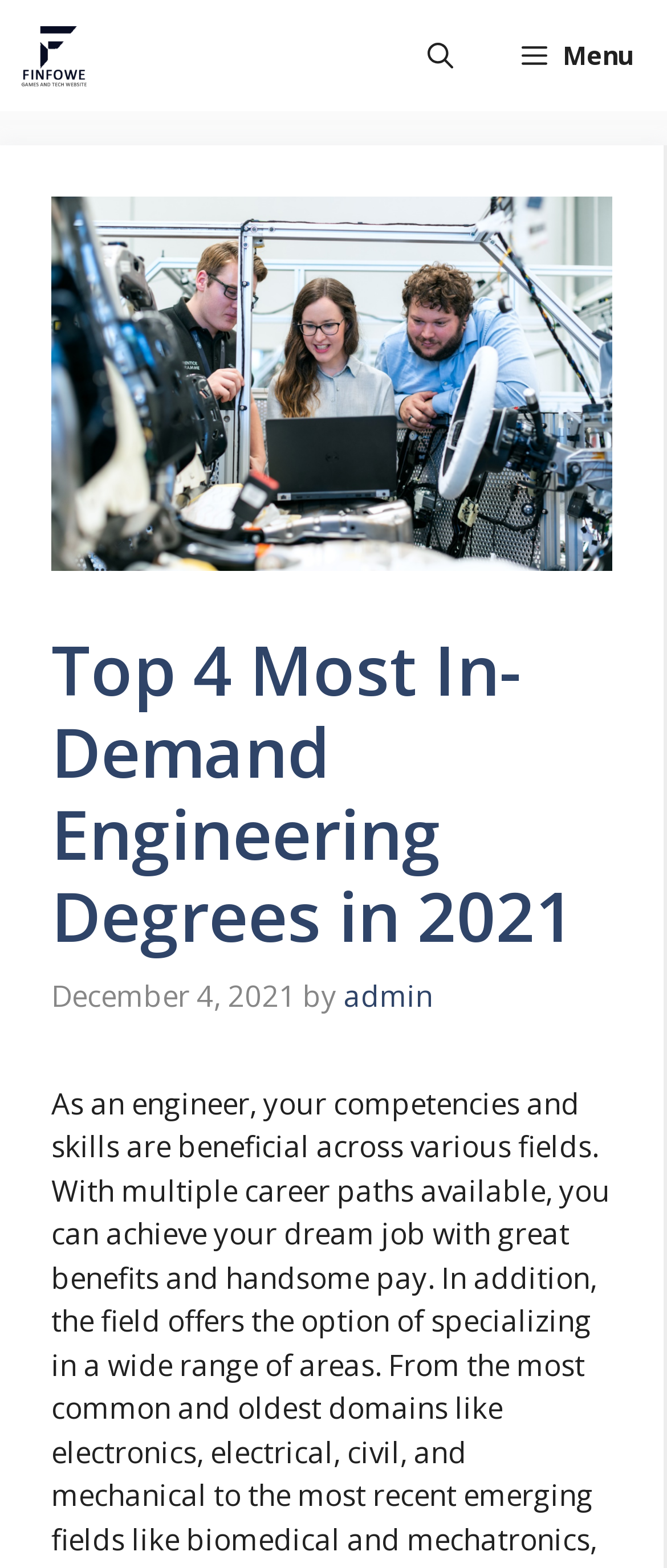Based on what you see in the screenshot, provide a thorough answer to this question: What is the date of the article?

I found the date of the article by looking at the time element in the header section, which contains the static text 'December 4, 2021'.